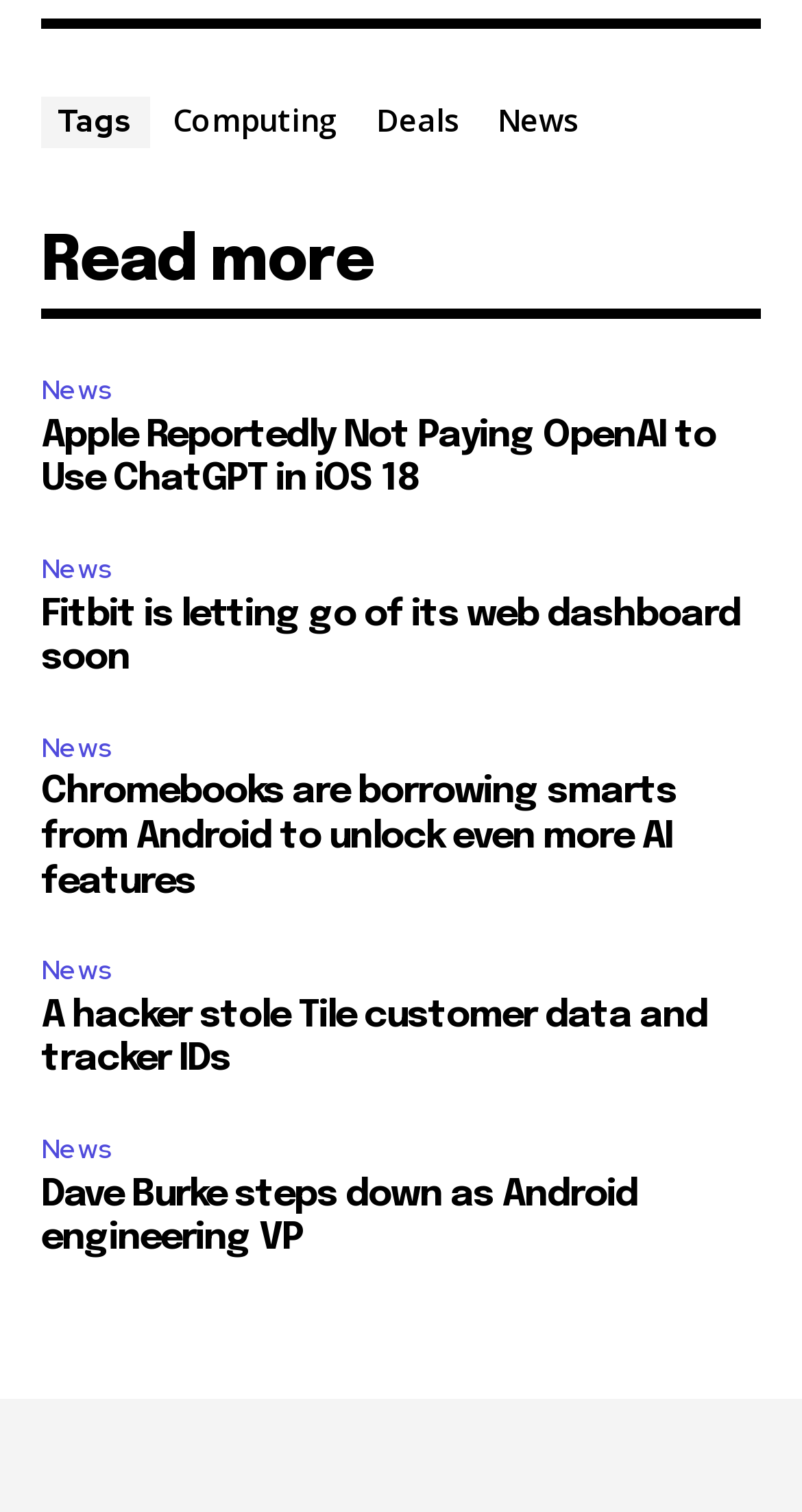Can you specify the bounding box coordinates for the region that should be clicked to fulfill this instruction: "View Fitbit is letting go of its web dashboard soon news".

[0.051, 0.394, 0.923, 0.448]